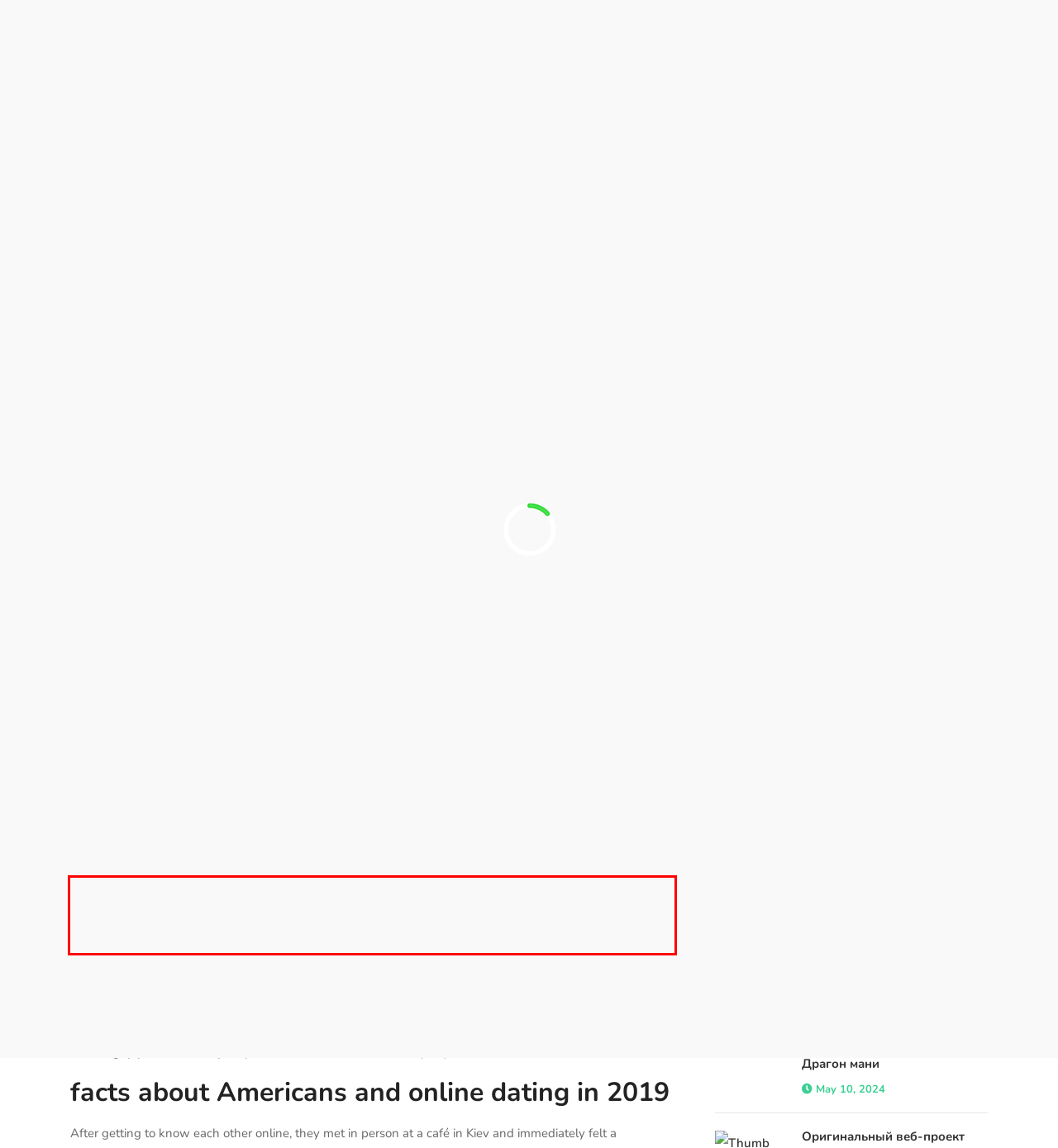You are provided with a screenshot of a webpage that includes a UI element enclosed in a red rectangle. Extract the text content inside this red rectangle.

Usually, you shouldn’t get more than one or two results. Very often women may not ask you too many questions. Tell them about https://wingmanreview.com/shagaholic-review/ yourself, your daily life, goals and aspirations. Most women don’t seek an overnight stand when they are dating online.